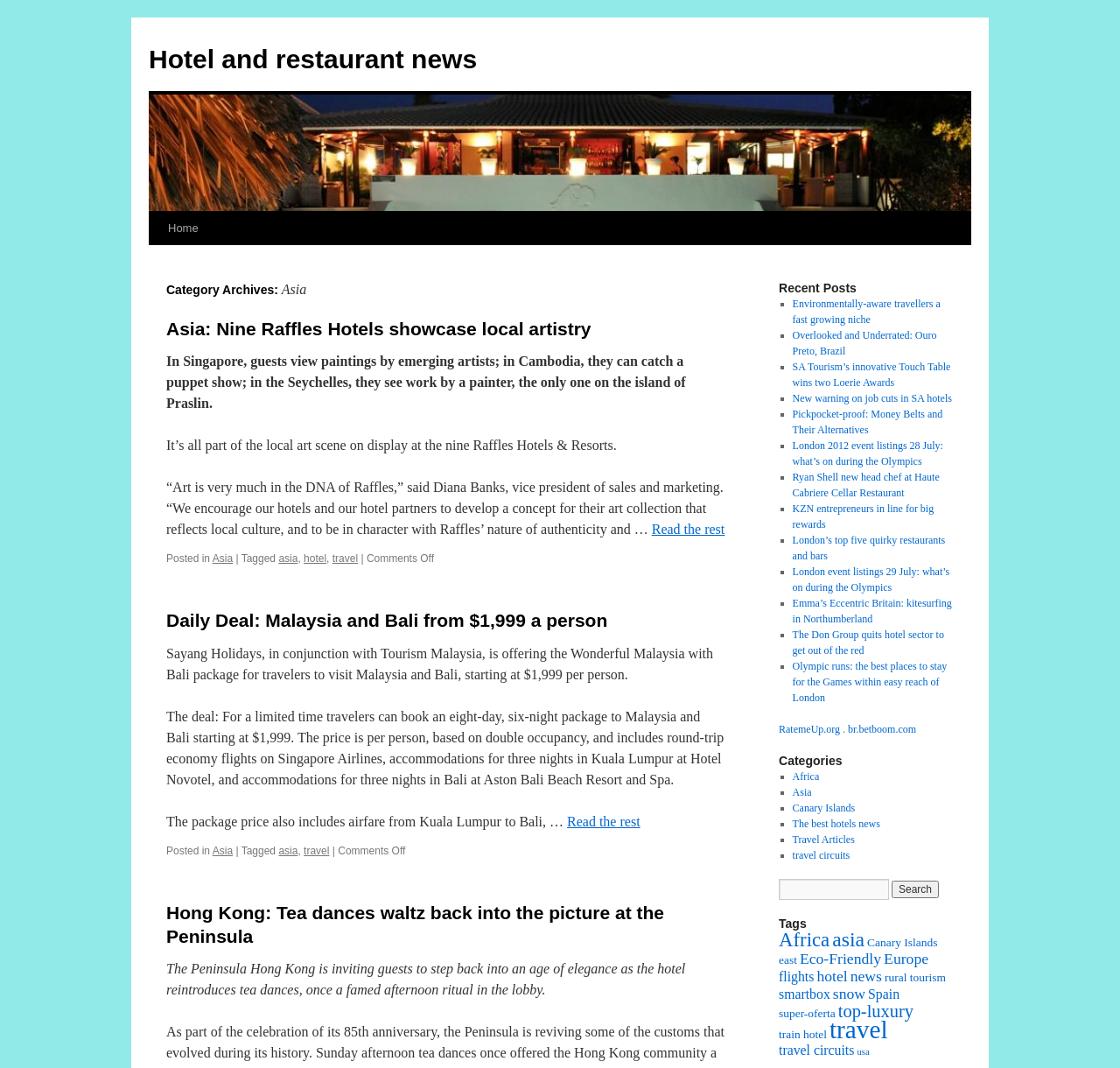Summarize the webpage in an elaborate manner.

This webpage is about hotel and restaurant news, specifically focused on Asia. At the top, there is a navigation menu with links to "Hotel and restaurant news", "Skip to content", and "Home". Below this, there is a heading that reads "Category Archives: Asia". 

The main content of the page is divided into three sections, each with a heading and a brief article. The first section is about Raffles Hotels & Resorts showcasing local artistry in their nine hotels across Asia. The article includes a quote from Diana Banks, vice president of sales and marketing, and a link to read the rest of the article.

The second section is about a daily deal for a trip to Malaysia and Bali, starting at $1,999 per person. The article includes details about the package, including accommodations and airfare.

The third section is about the Peninsula Hong Kong reintroducing tea dances, a traditional afternoon ritual in the lobby. 

On the right side of the page, there is a section titled "Recent Posts" with a list of 15 links to other articles, each with a brief title. The topics range from environmentally-aware travelers to Olympic event listings.

Below this, there is a section titled "Categories" with a list of links to different geographic categories, including Africa, Asia, Canary Islands, and more.

At the bottom of the page, there are two links to external websites, RatemeUp.org and br.betboom.com.